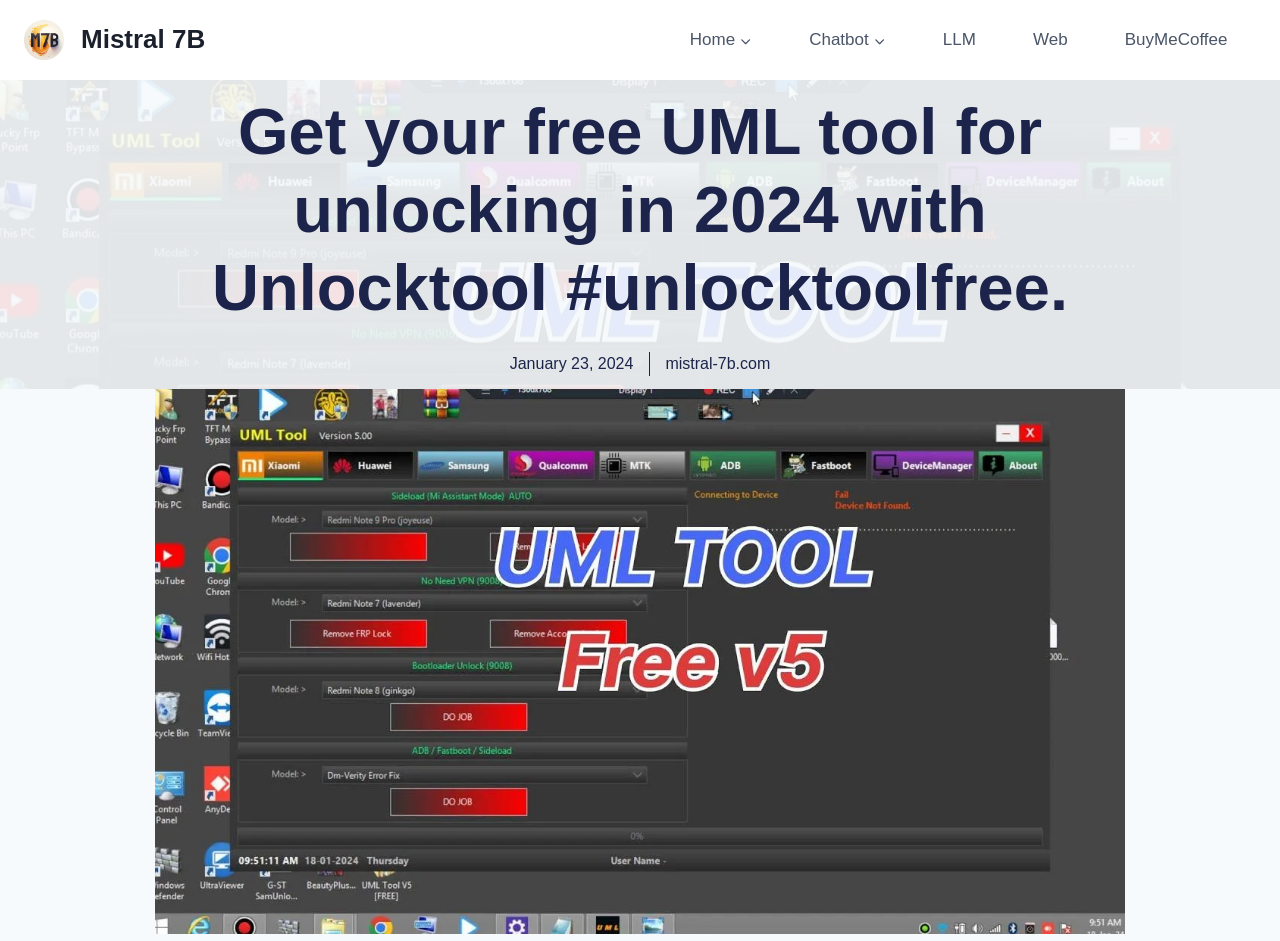What is the logo above the navigation?
Please provide a single word or phrase based on the screenshot.

Mistral 7B